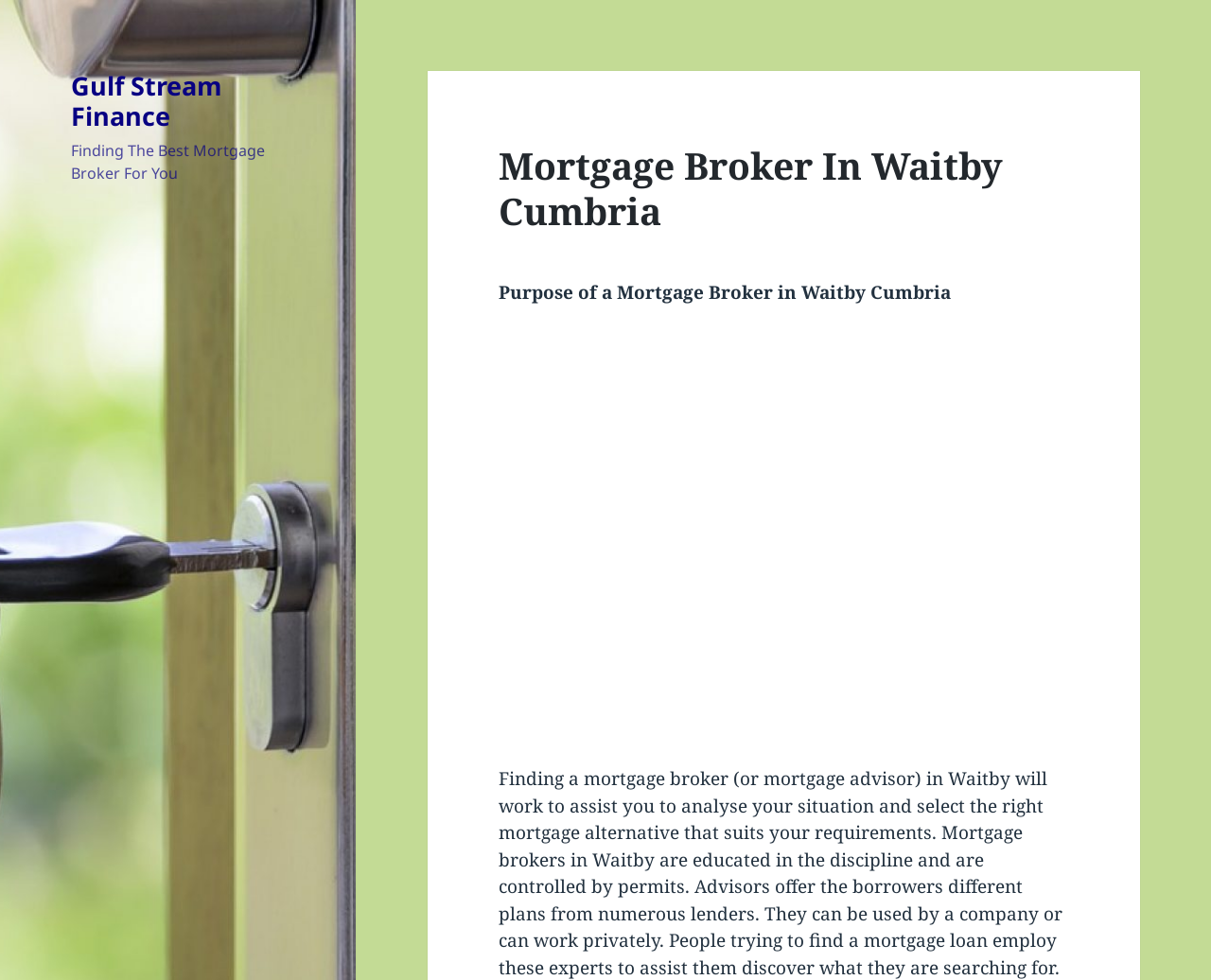Extract the bounding box of the UI element described as: "Gulf Stream Finance".

[0.059, 0.07, 0.184, 0.136]